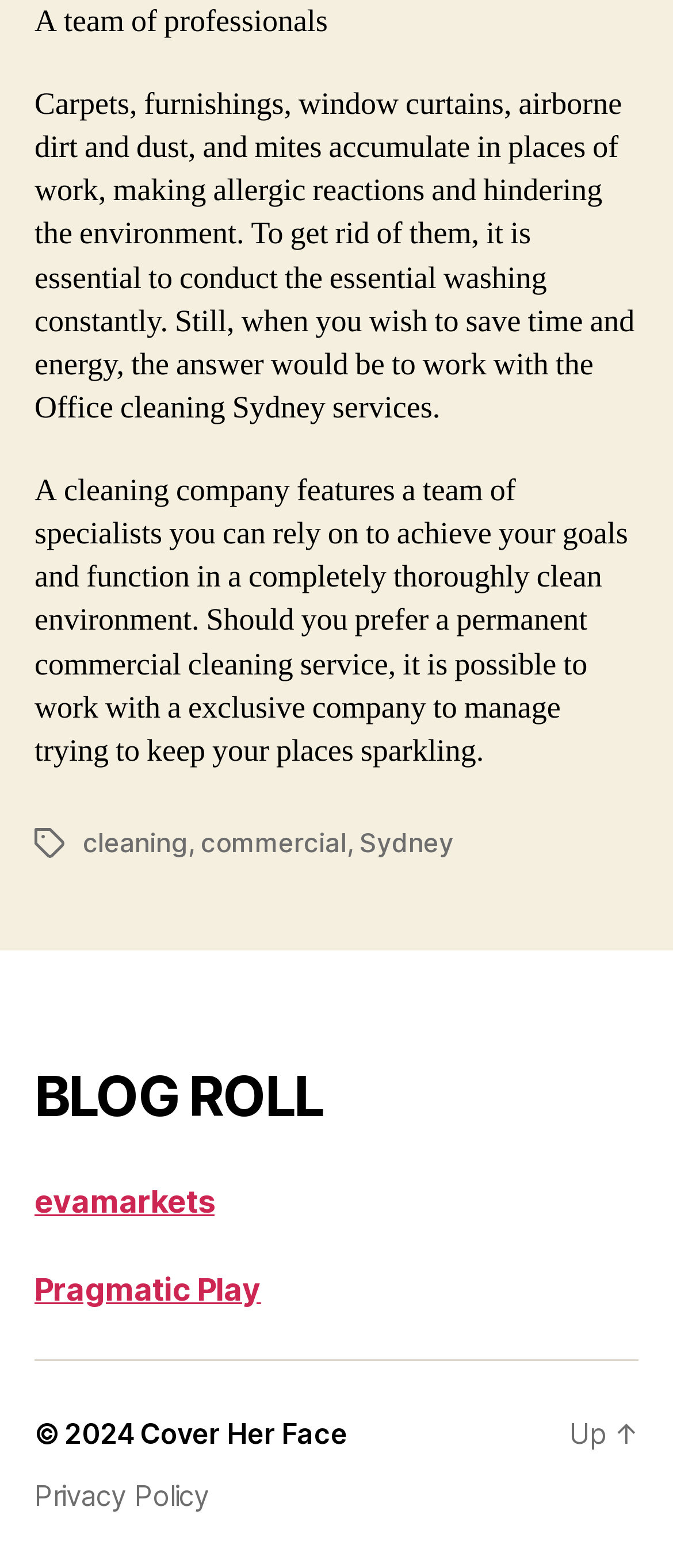Specify the bounding box coordinates for the region that must be clicked to perform the given instruction: "visit 'Pragmatic Play' website".

[0.051, 0.81, 0.388, 0.833]